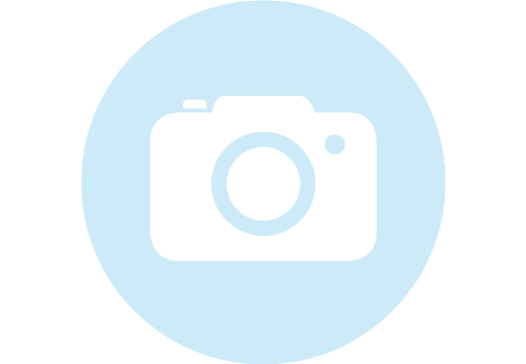What is the purpose of this icon?
Look at the image and respond with a single word or a short phrase.

Indicate photography